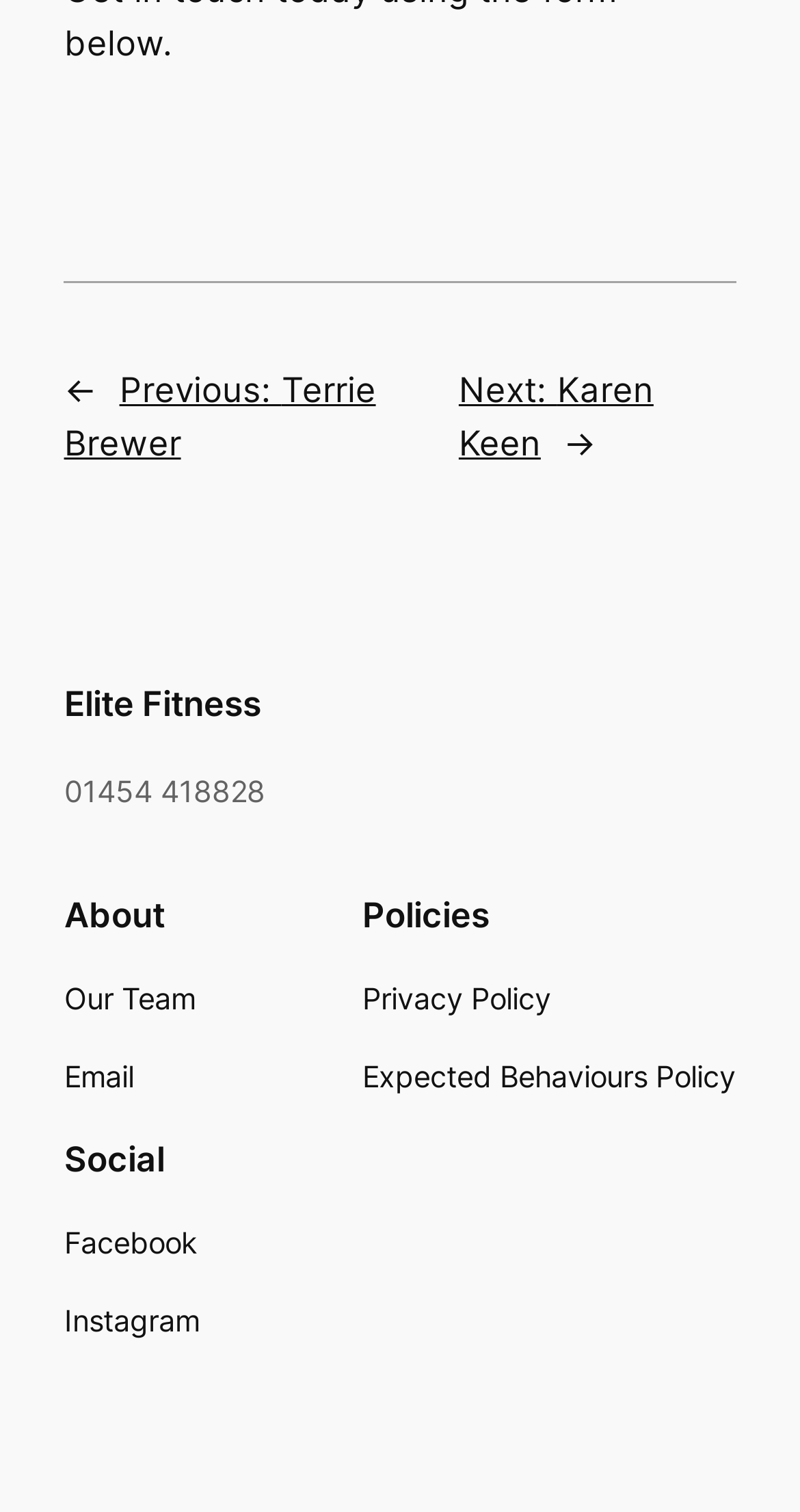Identify the coordinates of the bounding box for the element that must be clicked to accomplish the instruction: "check privacy policy".

[0.453, 0.645, 0.689, 0.676]